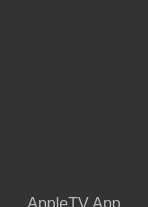From the details in the image, provide a thorough response to the question: What is the purpose of this image?

This image is part of a larger layout that highlights various applications, including links to the Xbox App, PS4 App, iPhone App, and Android App, aimed at informing users about available platforms for access to gaming and streaming content.